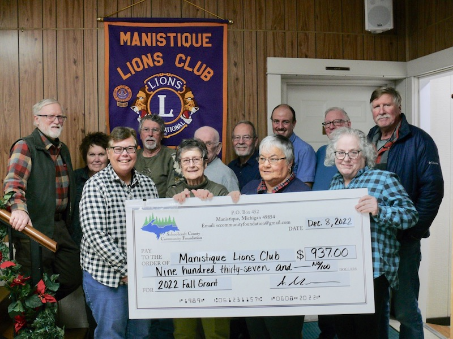How many grants were awarded during the fall grant round? Analyze the screenshot and reply with just one word or a short phrase.

12